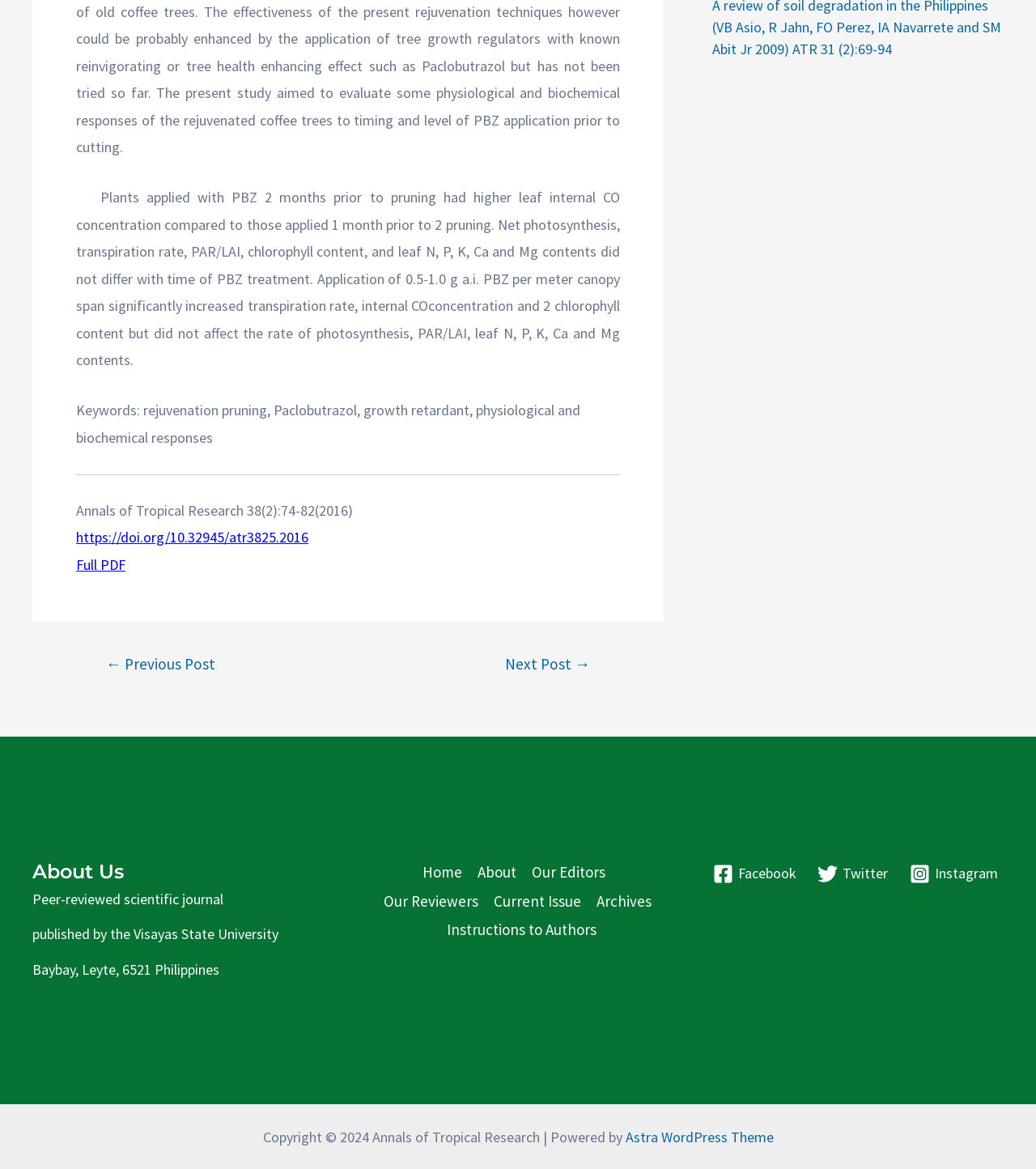From the webpage screenshot, predict the bounding box coordinates (top-left x, top-left y, bottom-right x, bottom-right y) for the UI element described here: Archives

[0.569, 0.759, 0.637, 0.783]